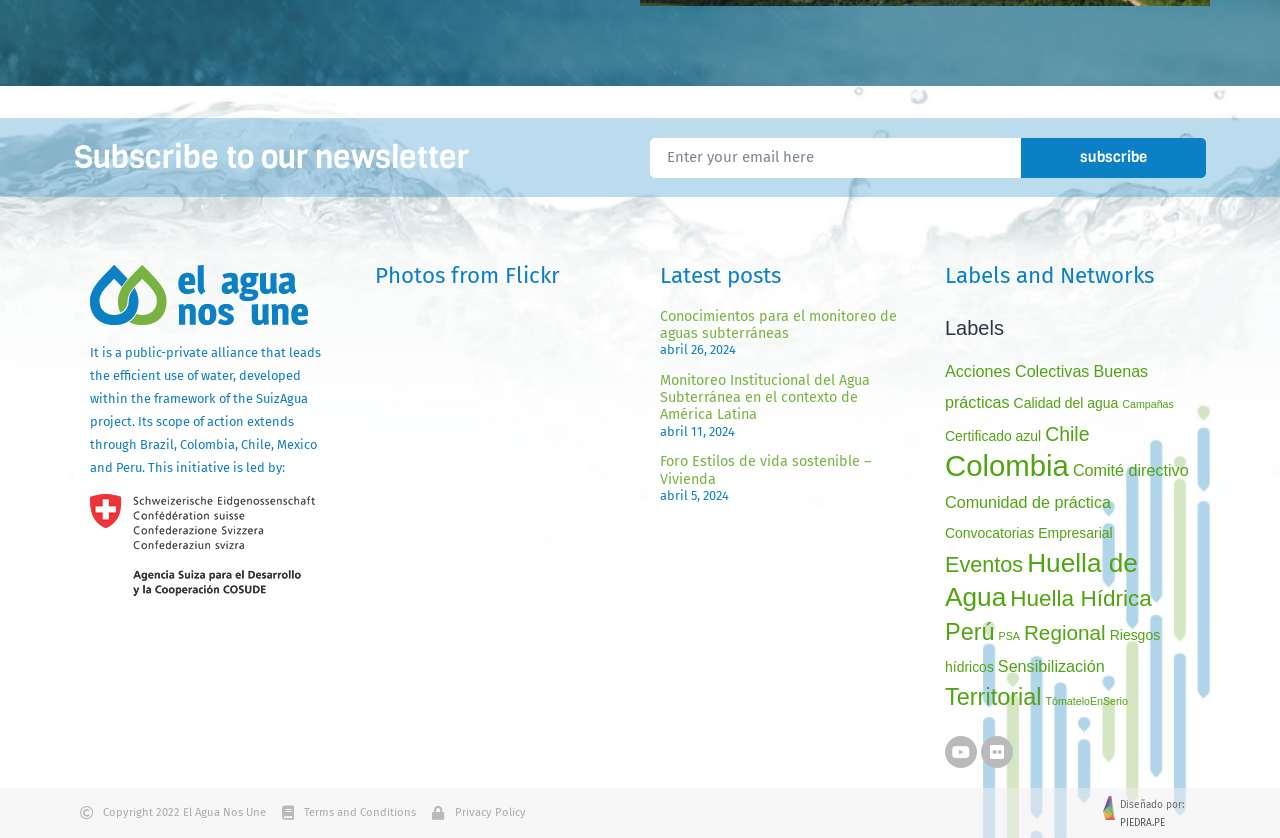What is the topic of the latest post?
Please provide a single word or phrase as the answer based on the screenshot.

Conocimientos para el monitoreo de aguas subterráneas